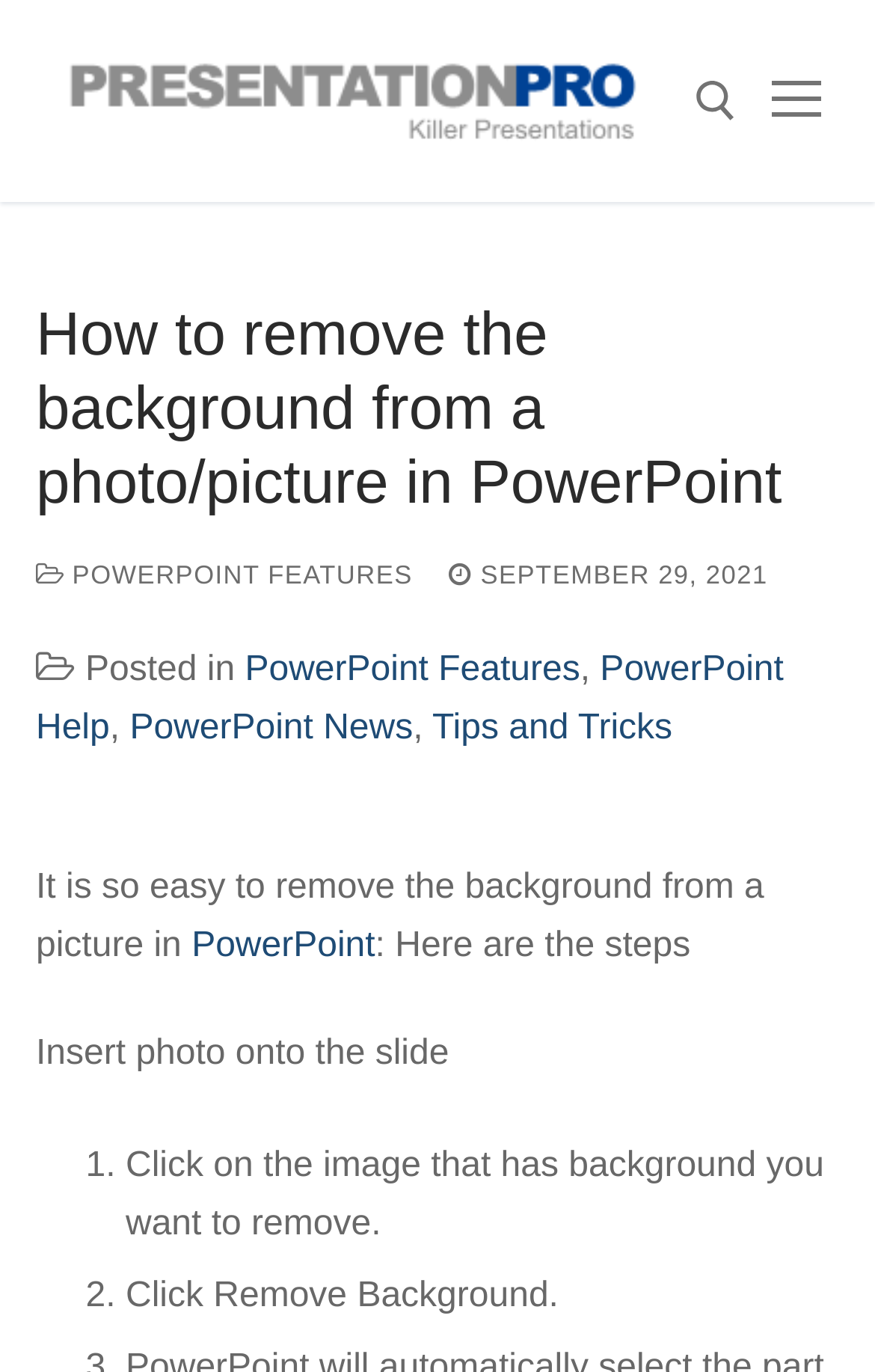Please extract the primary headline from the webpage.

How to remove the background from a photo/picture in PowerPoint